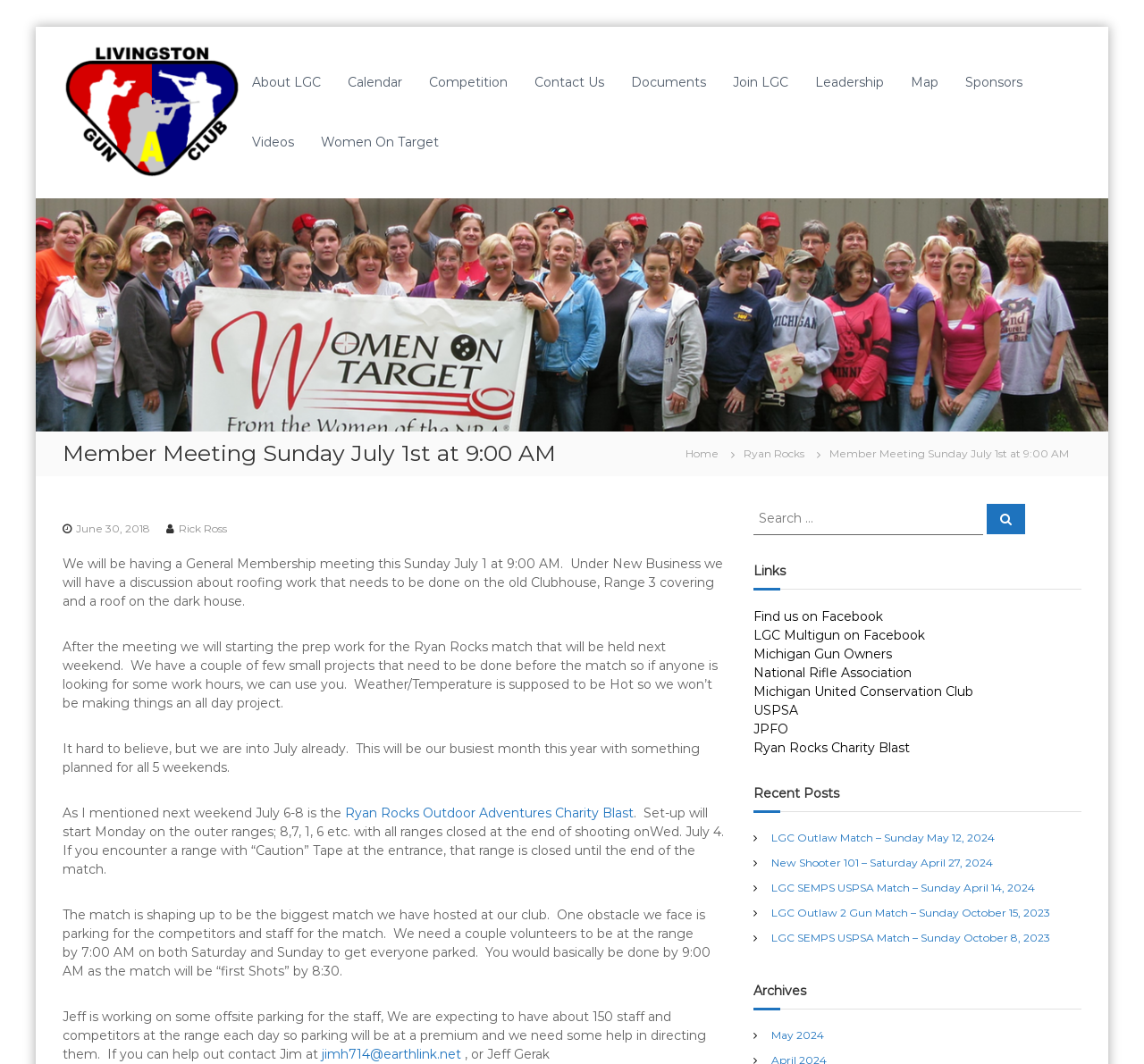Provide a brief response to the question using a single word or phrase: 
How many staff and competitors are expected at the range each day?

150